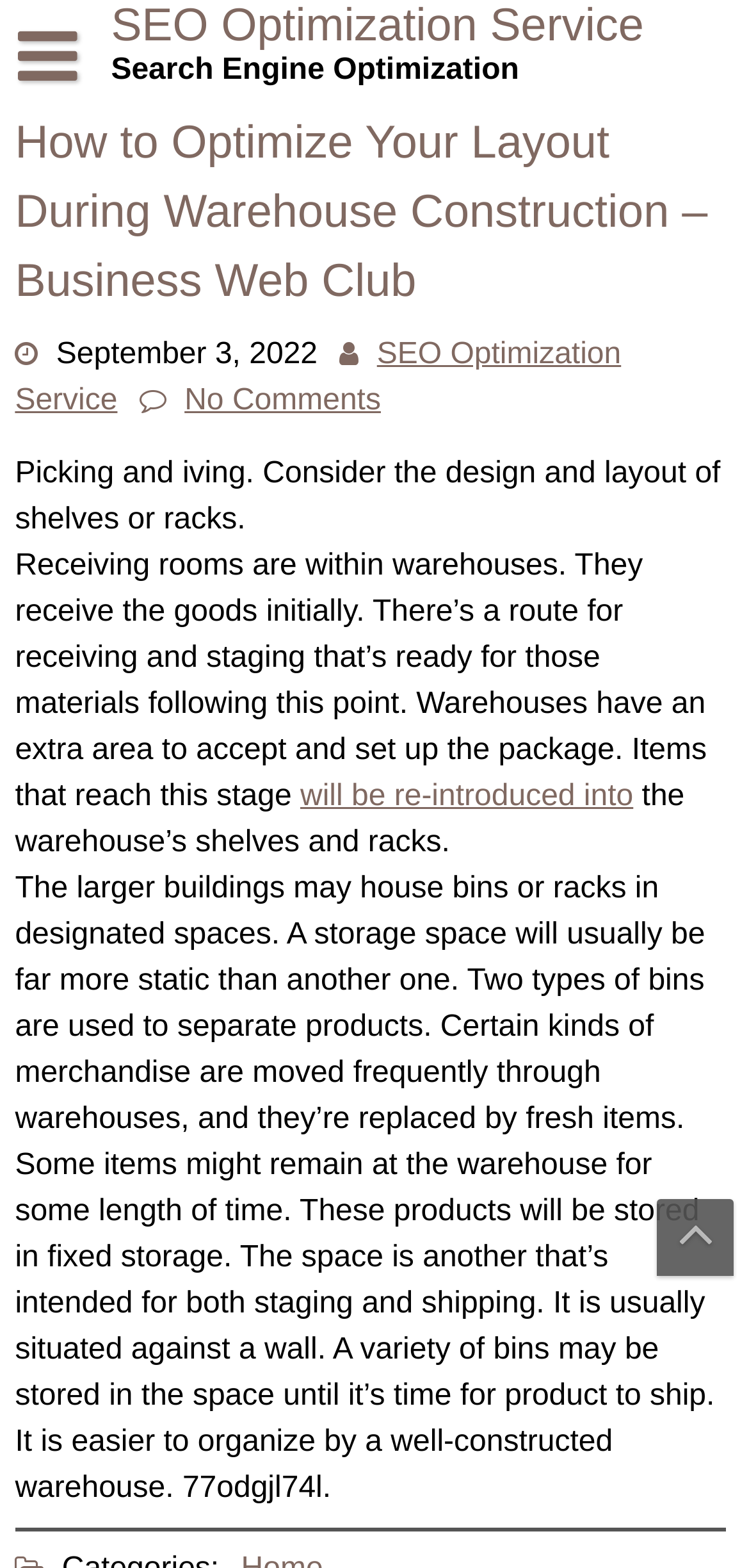Refer to the image and provide a thorough answer to this question:
What is the difference between fixed storage and staging and shipping space?

The webpage explains that certain kinds of merchandise are moved frequently through warehouses, and they’re replaced by fresh items, whereas some items might remain at the warehouse for some length of time. These products will be stored in fixed storage. In contrast, the space for staging and shipping is intended for products that are ready to be shipped, and it is usually situated against a wall.